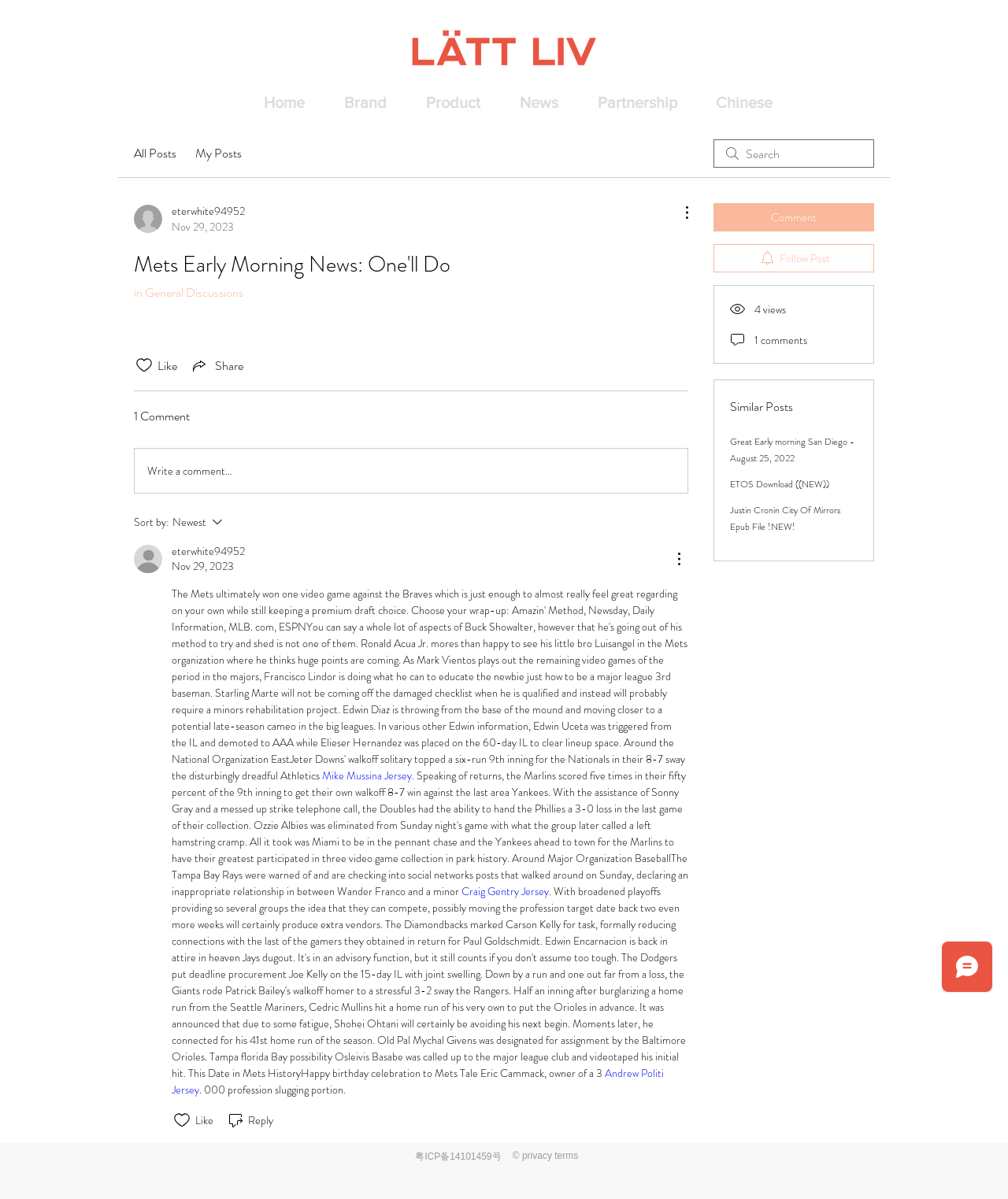Please specify the coordinates of the bounding box for the element that should be clicked to carry out this instruction: "Search for something". The coordinates must be four float numbers between 0 and 1, formatted as [left, top, right, bottom].

None